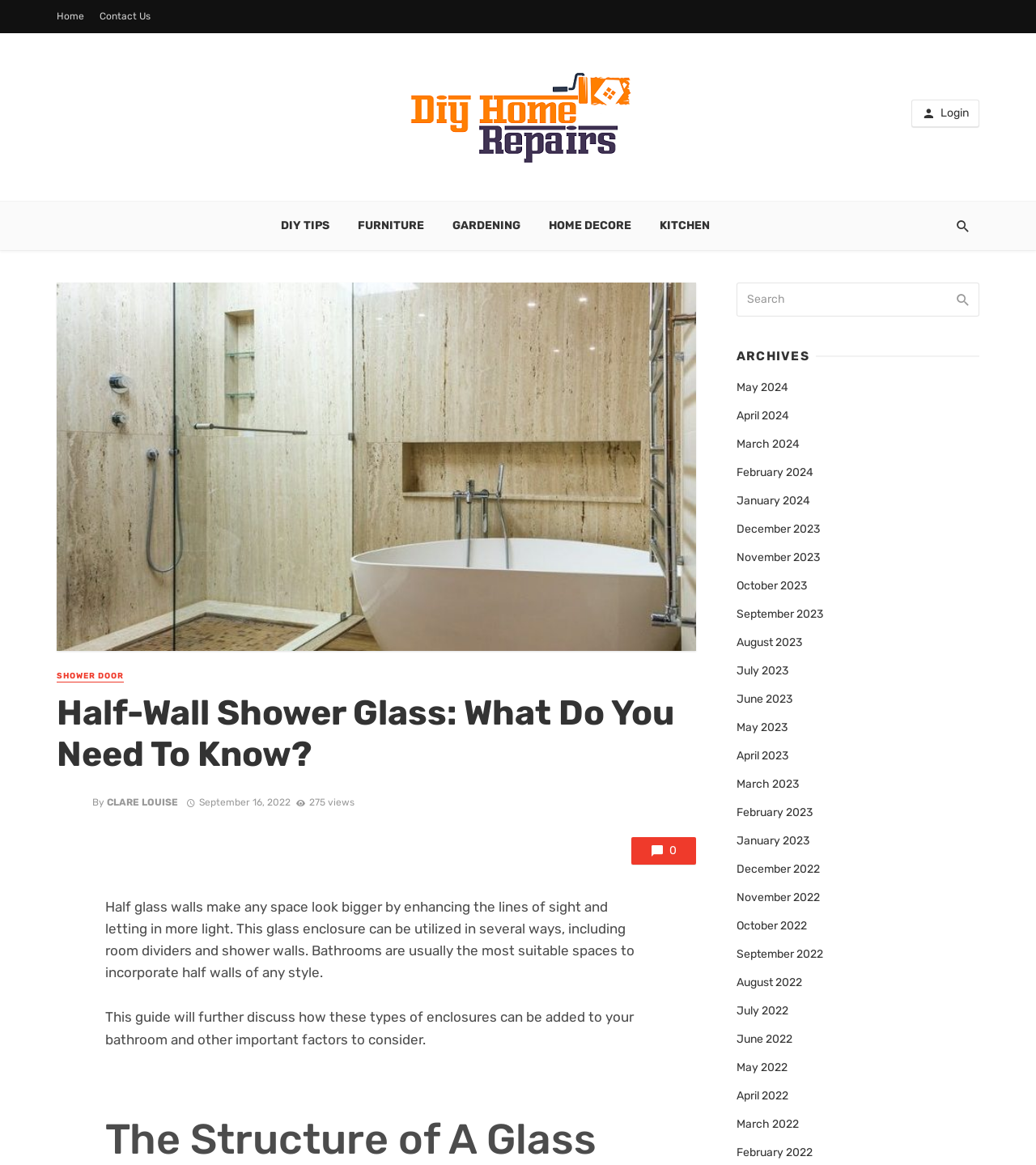Please identify the coordinates of the bounding box for the clickable region that will accomplish this instruction: "View archives for May 2024".

[0.711, 0.326, 0.761, 0.34]